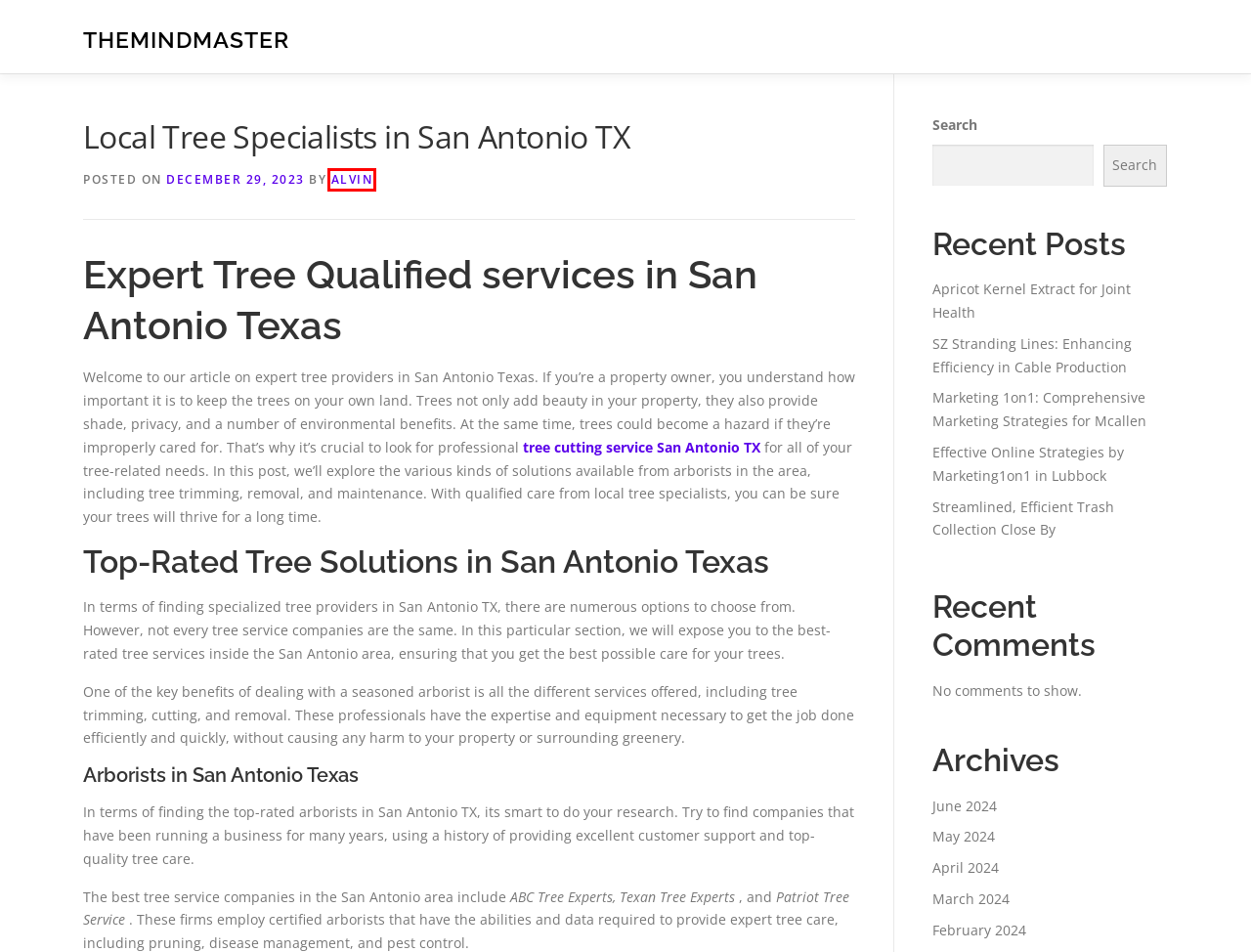Examine the screenshot of a webpage with a red bounding box around a specific UI element. Identify which webpage description best matches the new webpage that appears after clicking the element in the red bounding box. Here are the candidates:
A. TheMindMaster
B. March 2024 – TheMindMaster
C. Effective Online Strategies by Marketing1on1 in Lubbock – TheMindMaster
D. Apricot Kernel Extract for Joint Health – TheMindMaster
E. February 2024 – TheMindMaster
F. April 2024 – TheMindMaster
G. Contact – TheMindMaster
H. Alvin – TheMindMaster

H